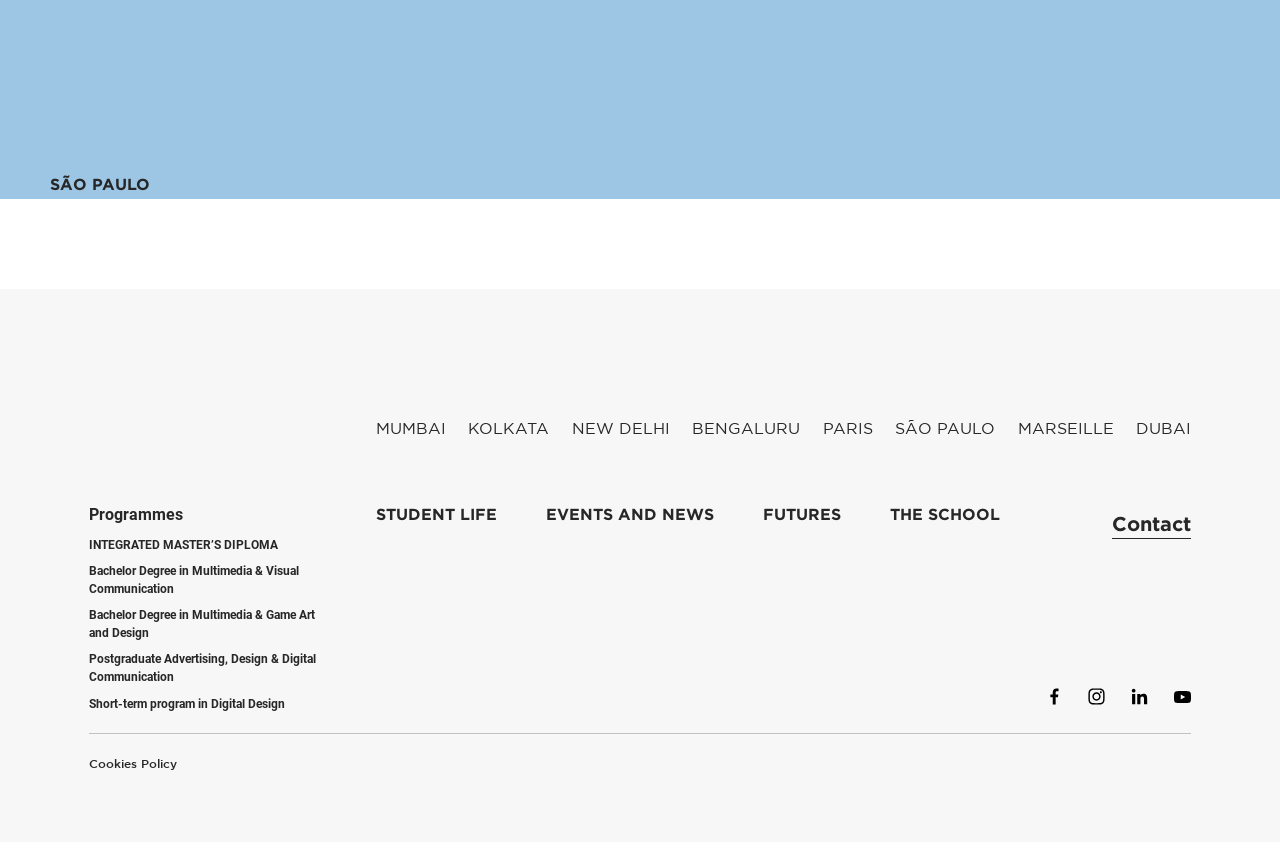Given the webpage screenshot, identify the bounding box of the UI element that matches this description: "Mumbai".

[0.294, 0.482, 0.348, 0.51]